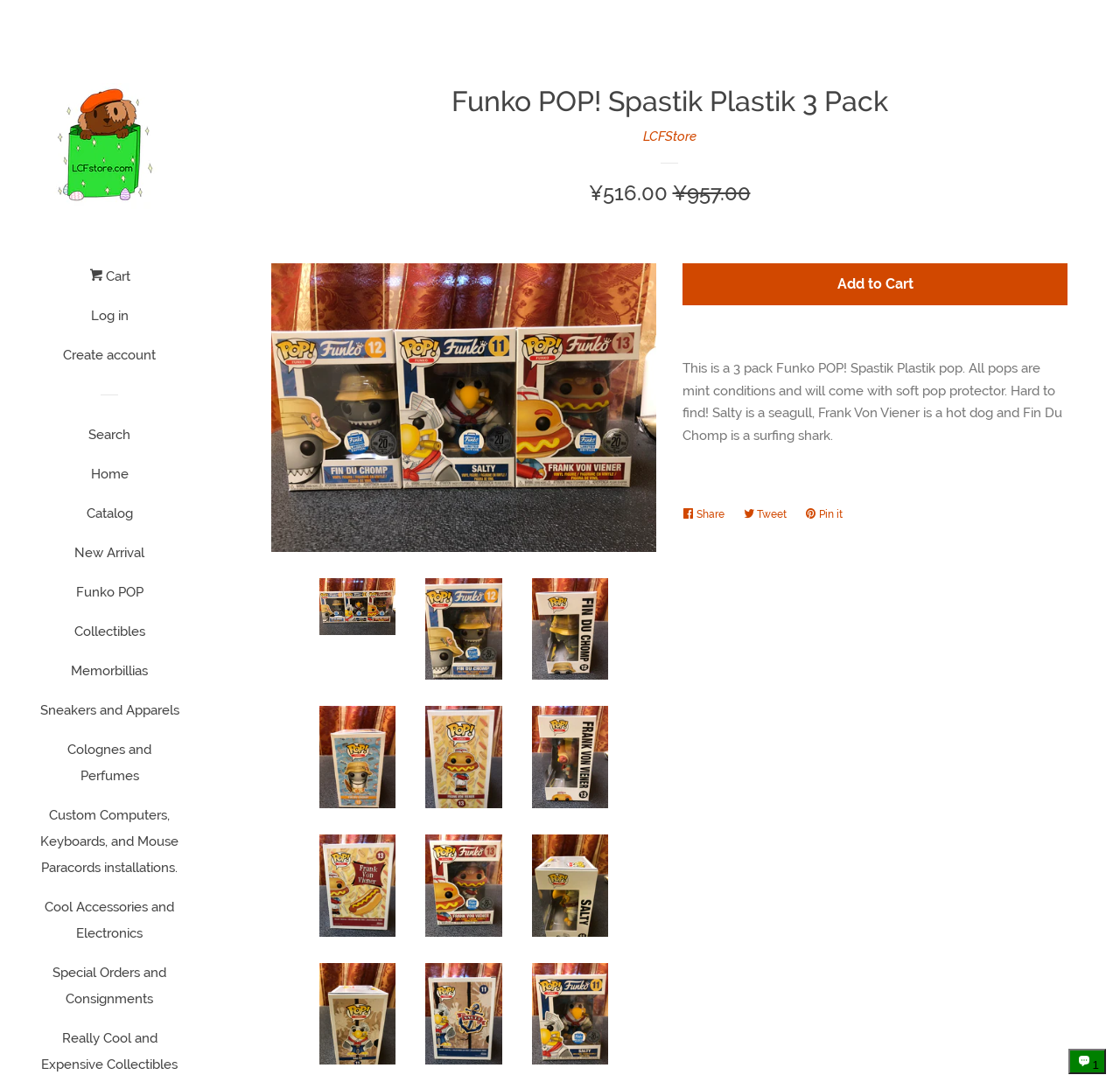What is the sale price of the product?
Carefully examine the image and provide a detailed answer to the question.

I found the answer by looking at the static text element with the text 'Sale price' and its adjacent element with the text '¥516.00', which indicates that ¥516.00 is the sale price of the product.